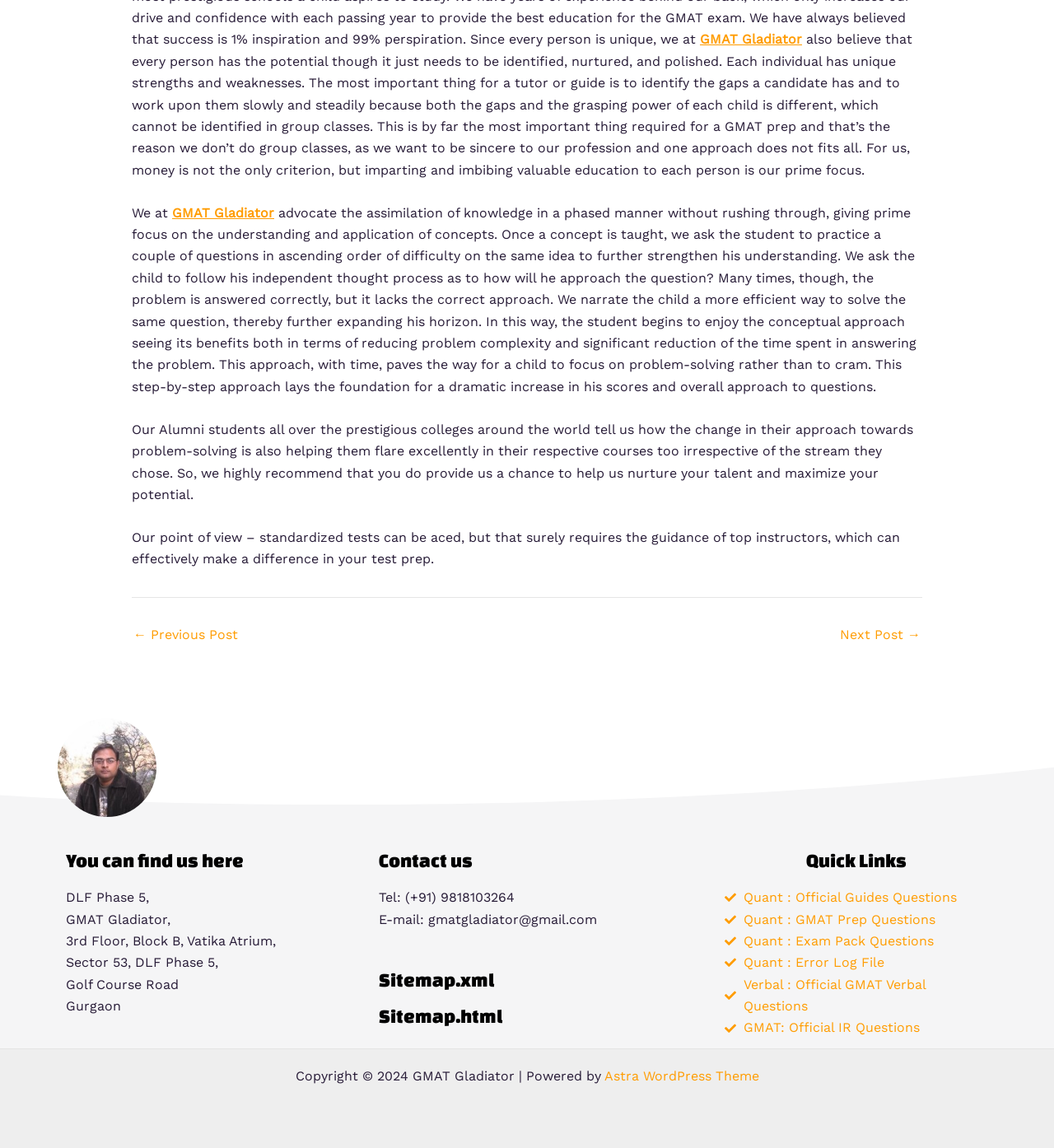Specify the bounding box coordinates of the area to click in order to follow the given instruction: "Get your company listed."

None